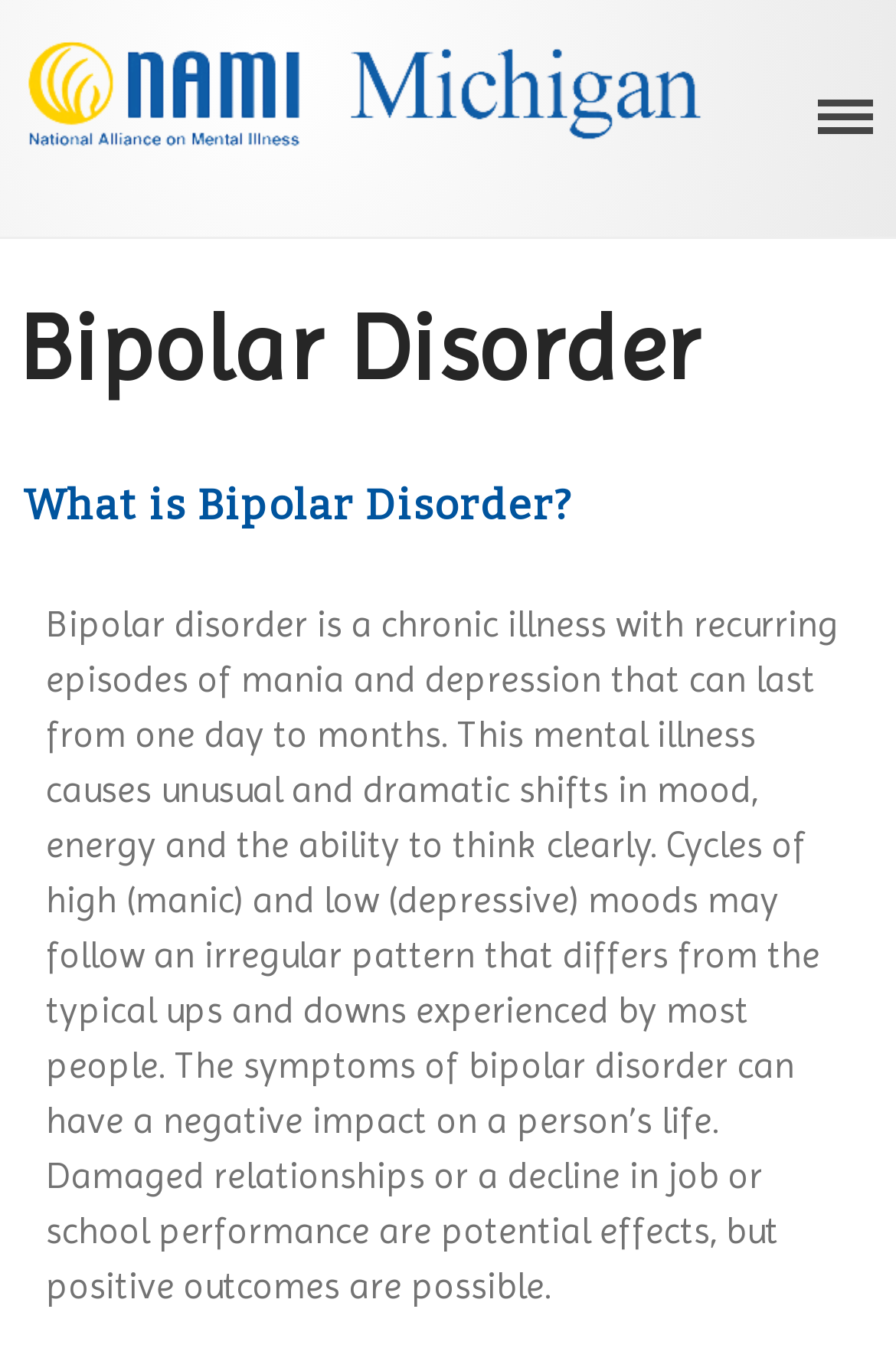Refer to the image and answer the question with as much detail as possible: How many links are there in the 'OUR PROGRAMS' section?

The 'OUR PROGRAMS' section can be found by looking at the links on the left side of the webpage. There are 11 links in this section, including 'NAMI Basics Education Program', 'Parents & Teachers as Allies', and so on.